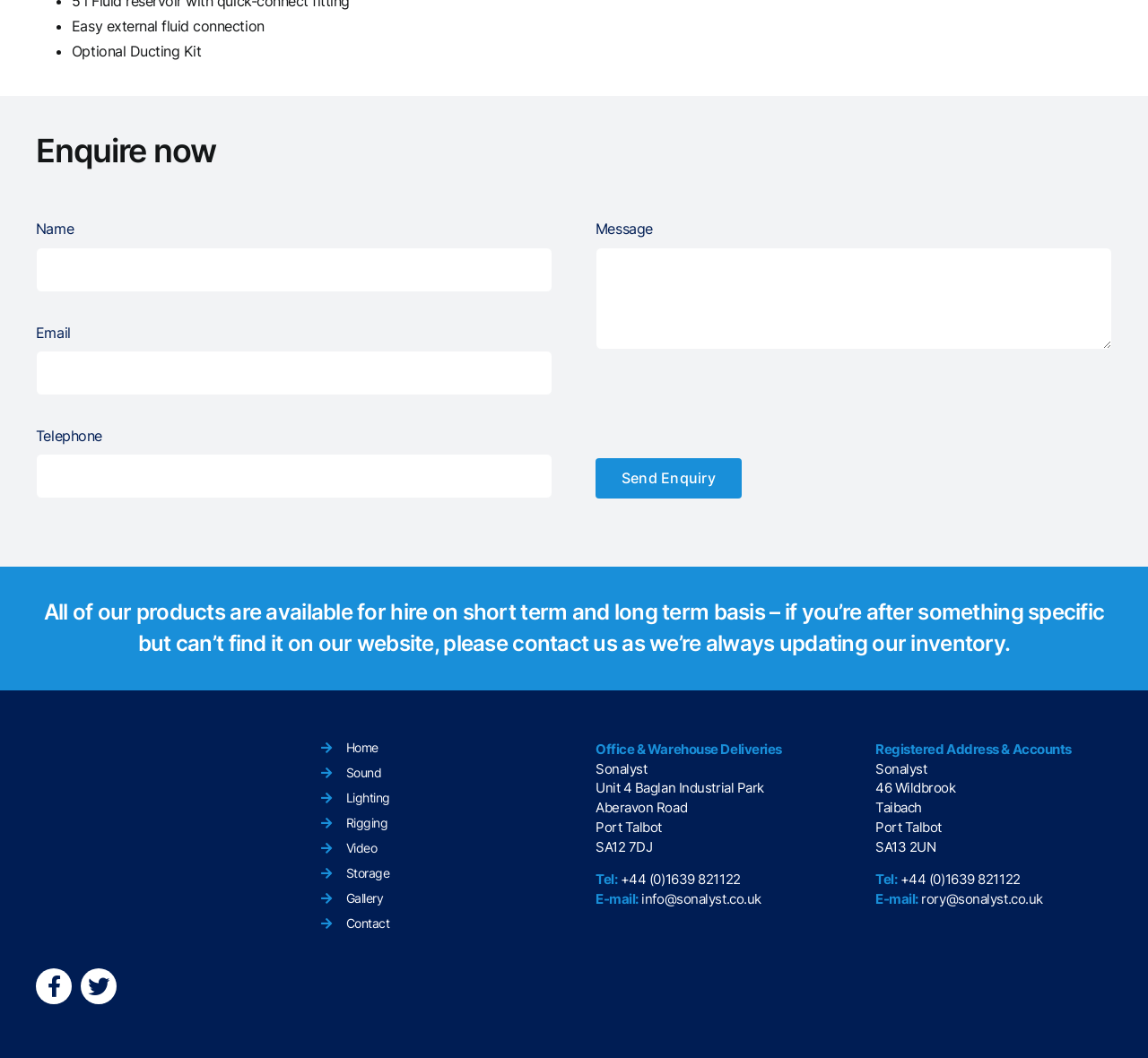Please determine the bounding box coordinates for the UI element described as: "+44 (0)1639 821122".

[0.784, 0.823, 0.889, 0.839]